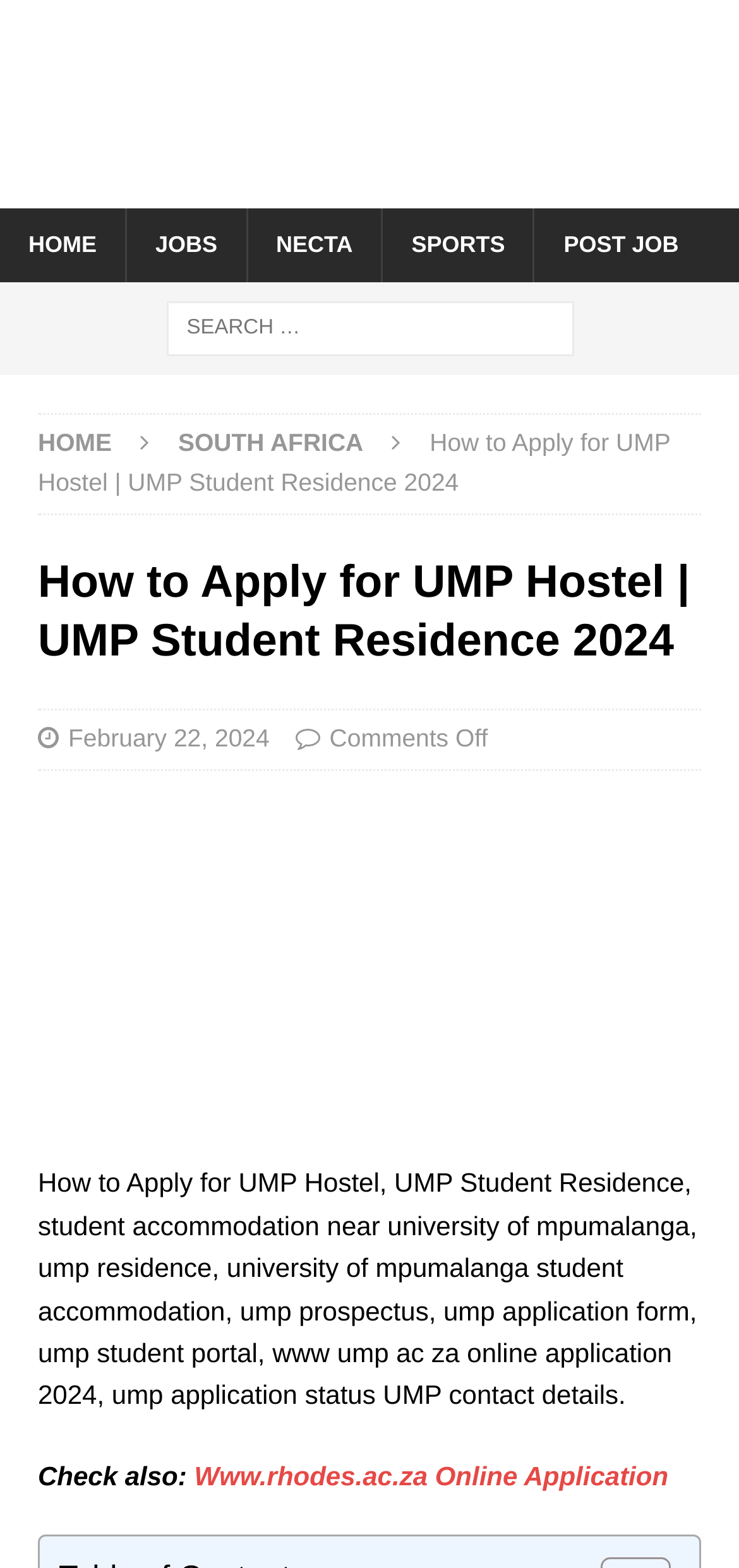Please identify the bounding box coordinates of the clickable element to fulfill the following instruction: "Click the 'Www.rhodes.ac.za Online Application' link". The coordinates should be four float numbers between 0 and 1, i.e., [left, top, right, bottom].

[0.263, 0.931, 0.904, 0.951]